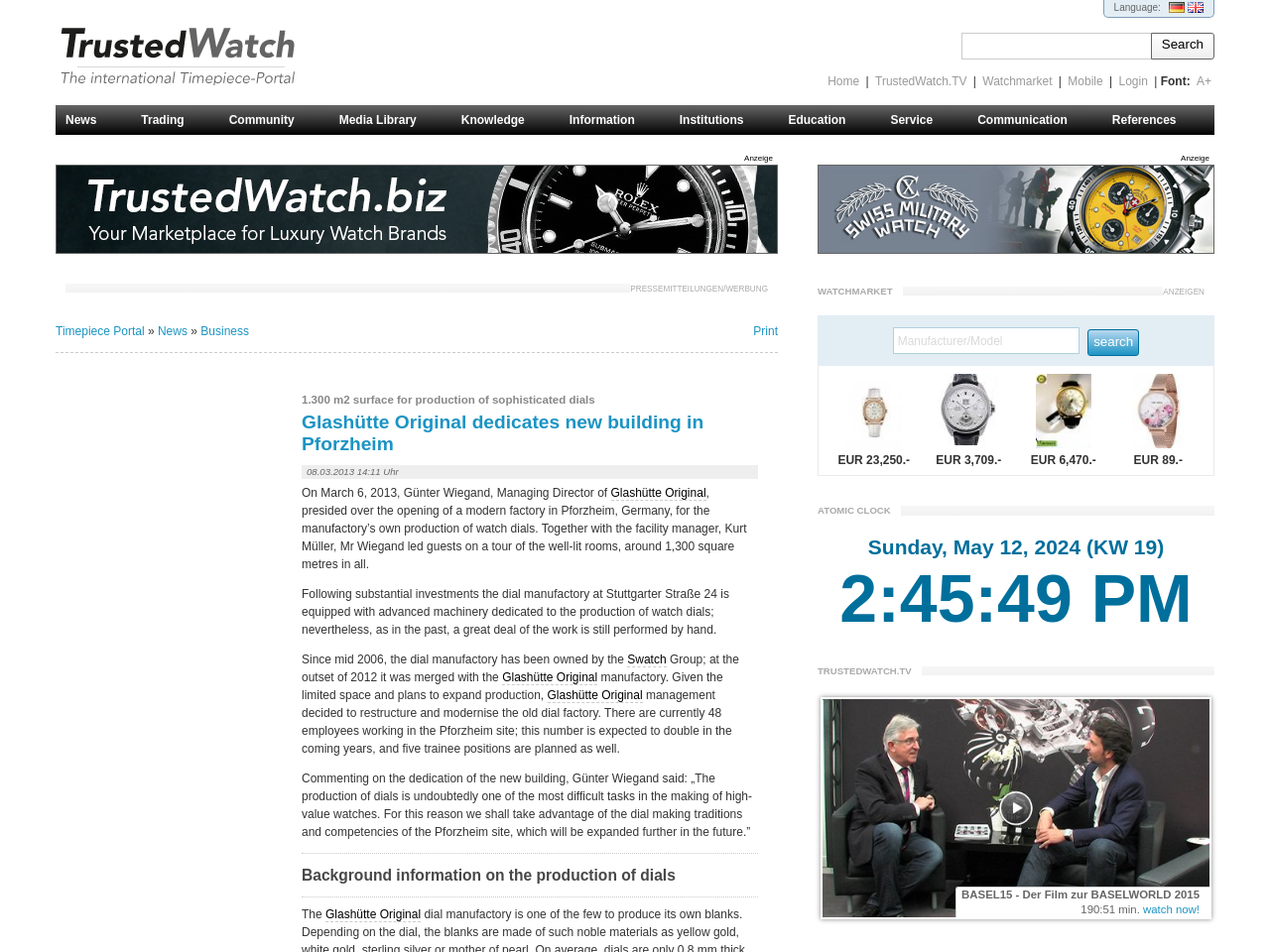Identify the bounding box coordinates of the HTML element based on this description: "parent_node: Anzeige".

[0.044, 0.255, 0.612, 0.269]